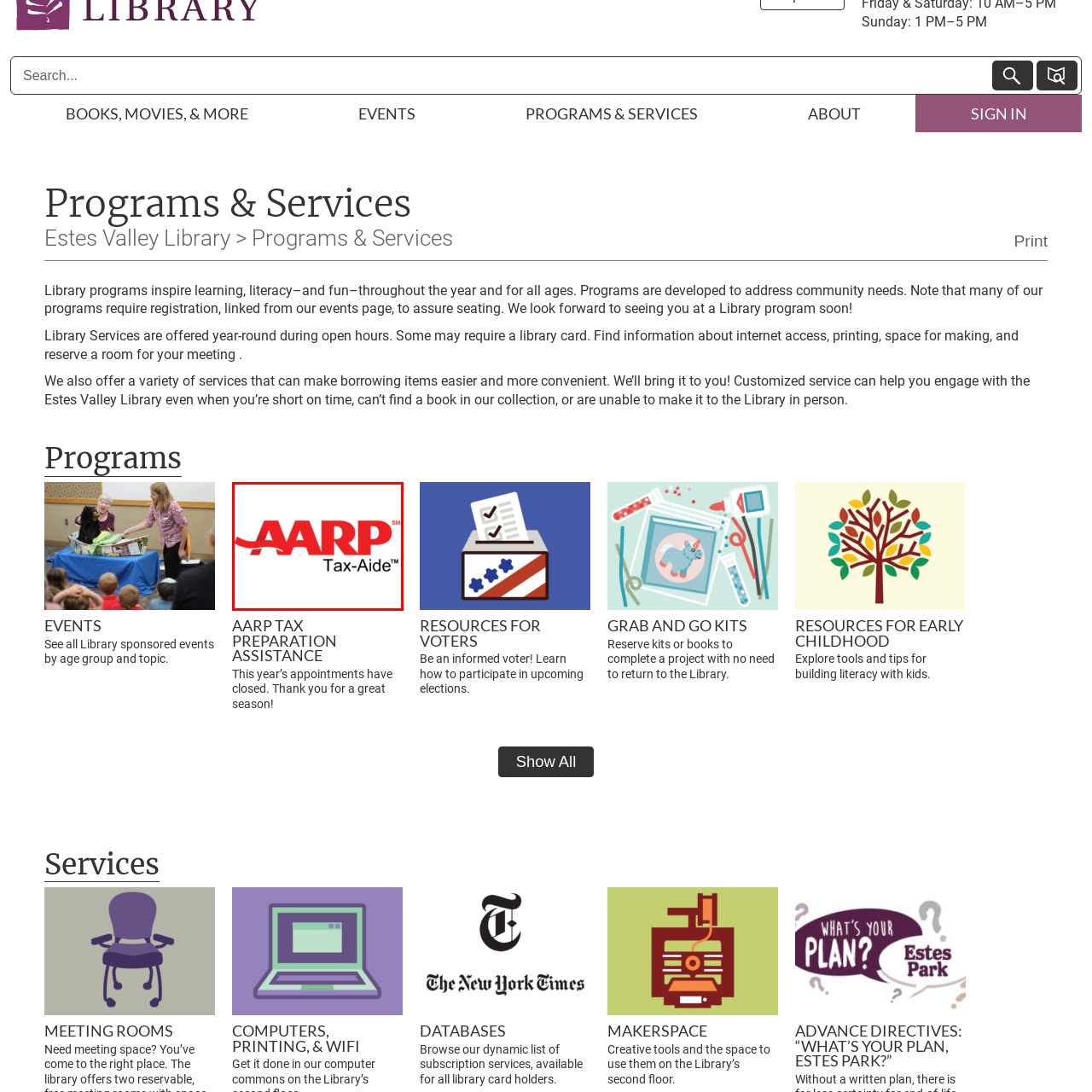Give an in-depth explanation of the image captured within the red boundary.

The image showcases the logo of AARP Tax-Aide, prominently featuring the bold, red lettering of "AARP" alongside the title "Tax-Aide" in black. This logo represents a volunteer-run program affiliated with the American Association of Retired Persons (AARP), which offers free tax assistance and preparation services, particularly aimed at seniors and low-income individuals. Within the context of library services, this image links to a resource for AARP Tax Preparation Assistance, indicating that this year’s appointments have concluded, acknowledging the support of the community throughout the season.